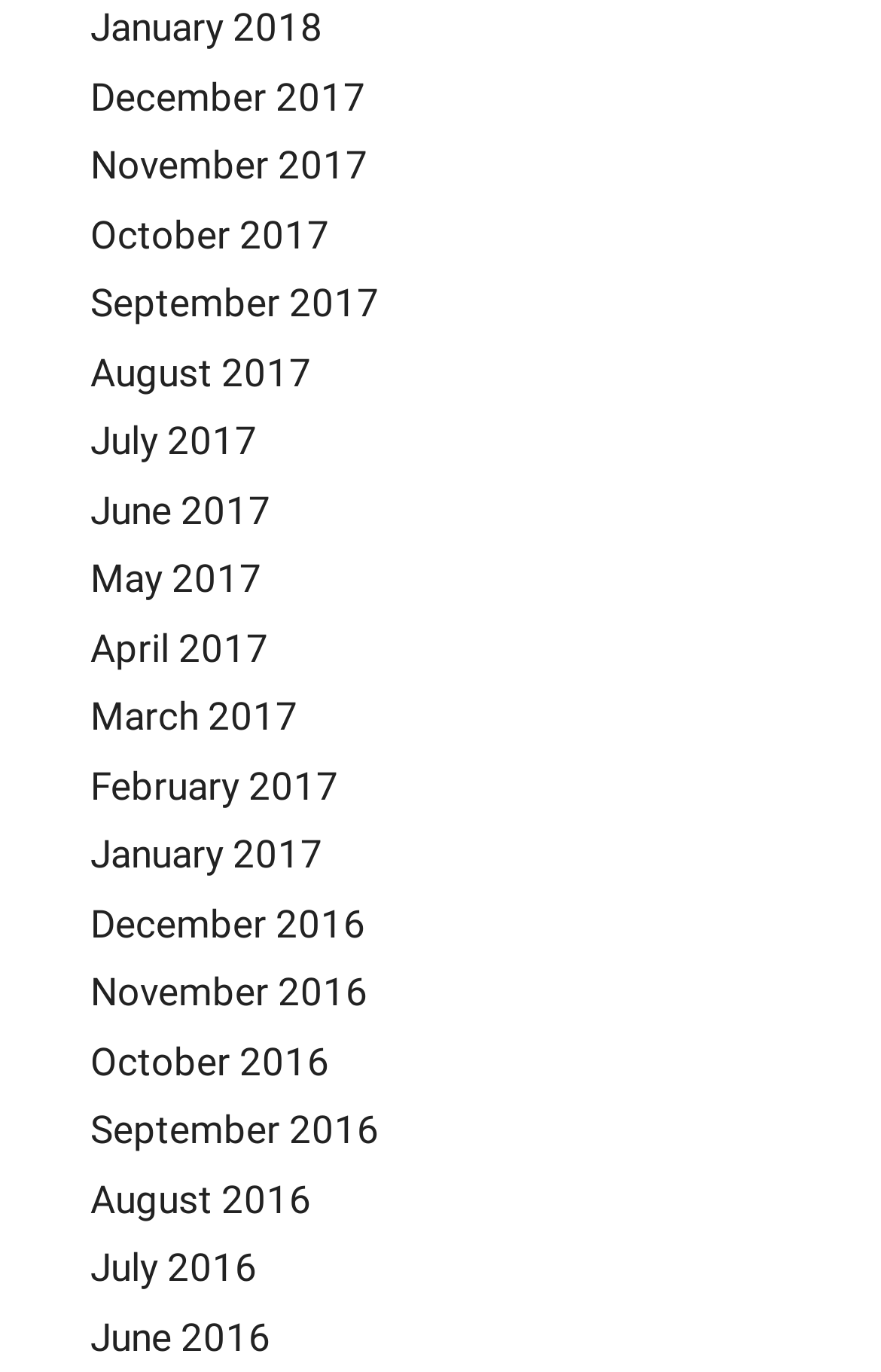Please identify the bounding box coordinates of the clickable area that will allow you to execute the instruction: "view January 2018".

[0.103, 0.004, 0.367, 0.036]